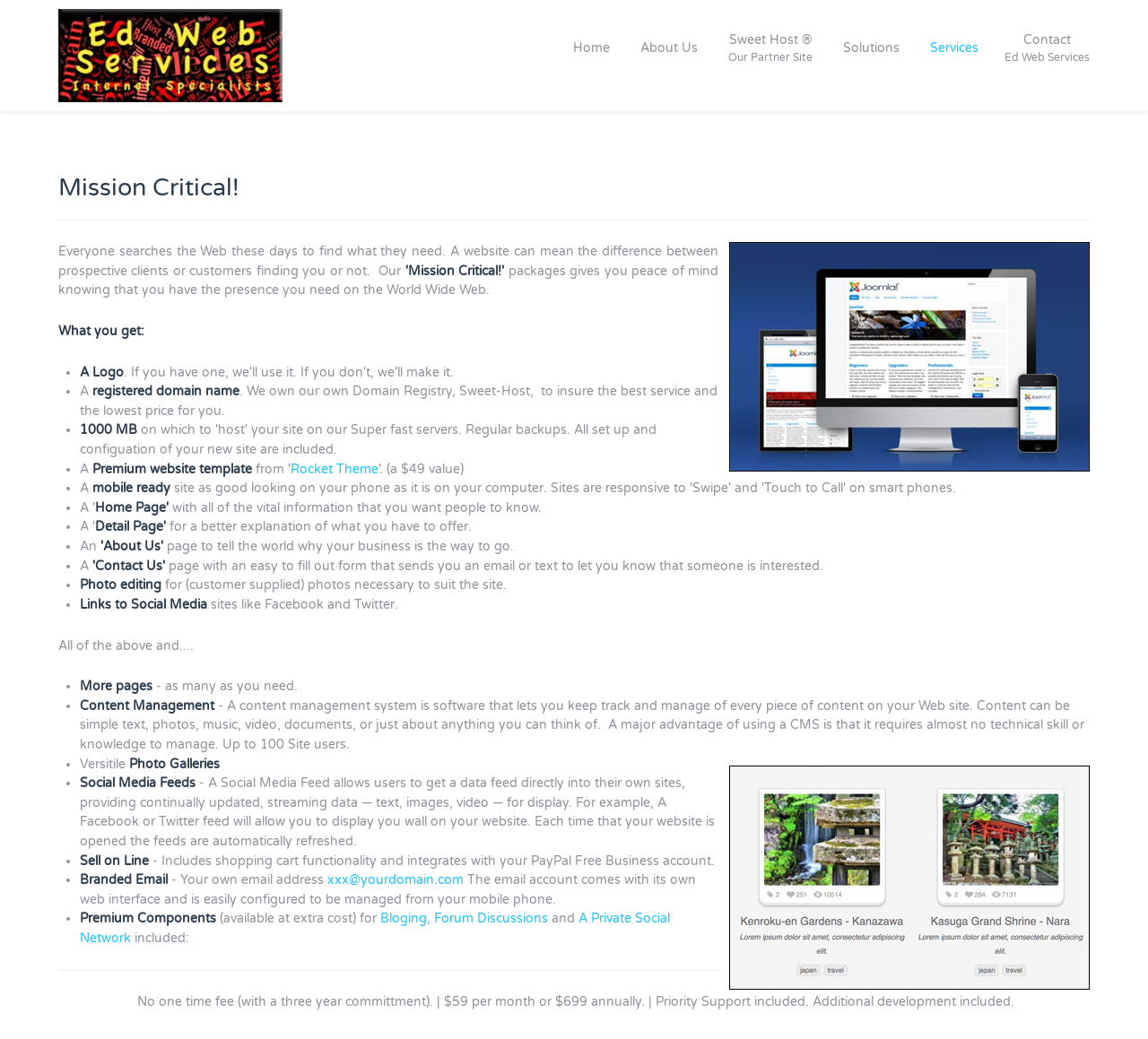What is the company name?
Please respond to the question thoroughly and include all relevant details.

The company name is obtained from the link 'Ed Web Services' at the top left corner of the webpage, which is also an image with the same name.